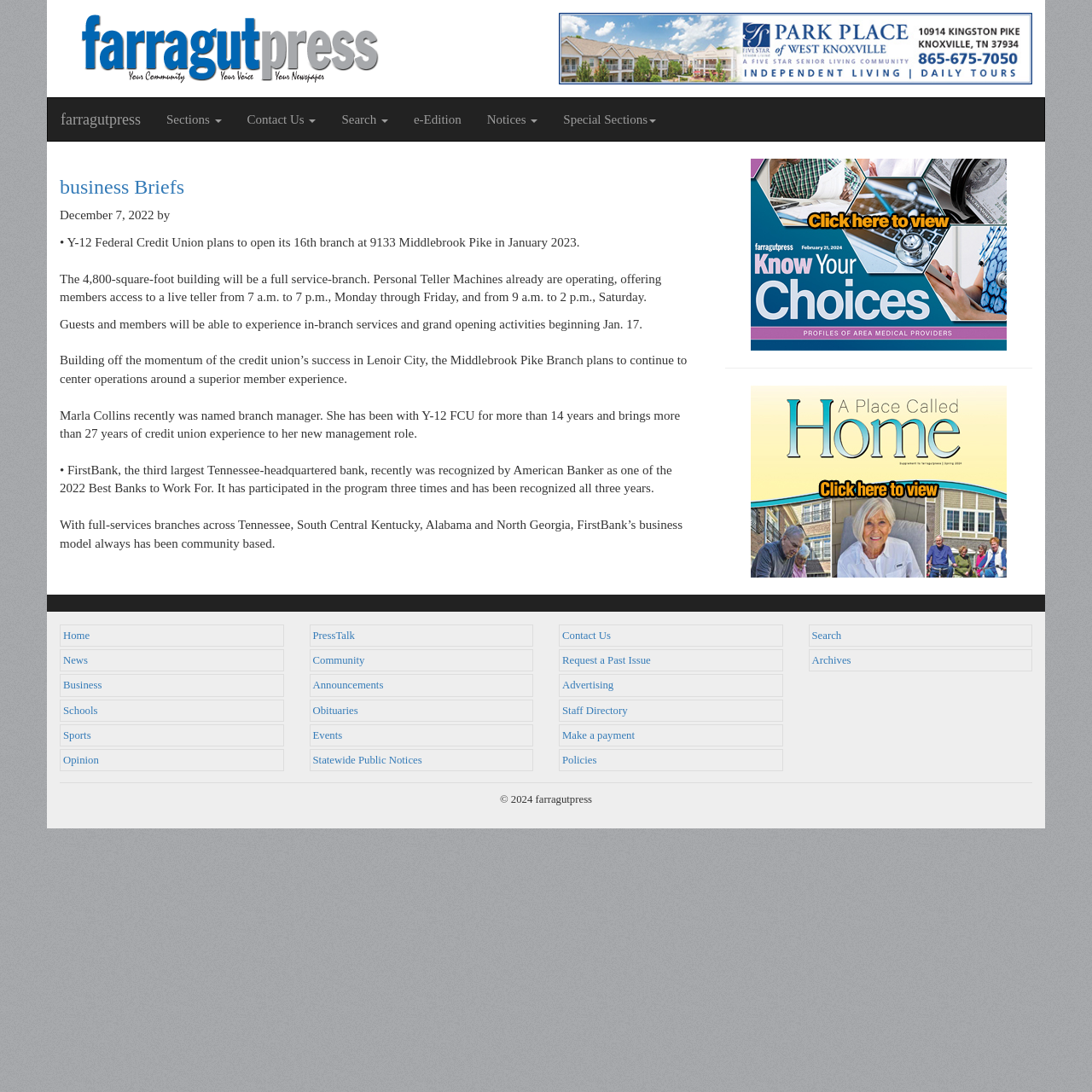Given the description Contact Us, predict the bounding box coordinates of the UI element. Ensure the coordinates are in the format (top-left x, top-left y, bottom-right x, bottom-right y) and all values are between 0 and 1.

[0.515, 0.577, 0.559, 0.588]